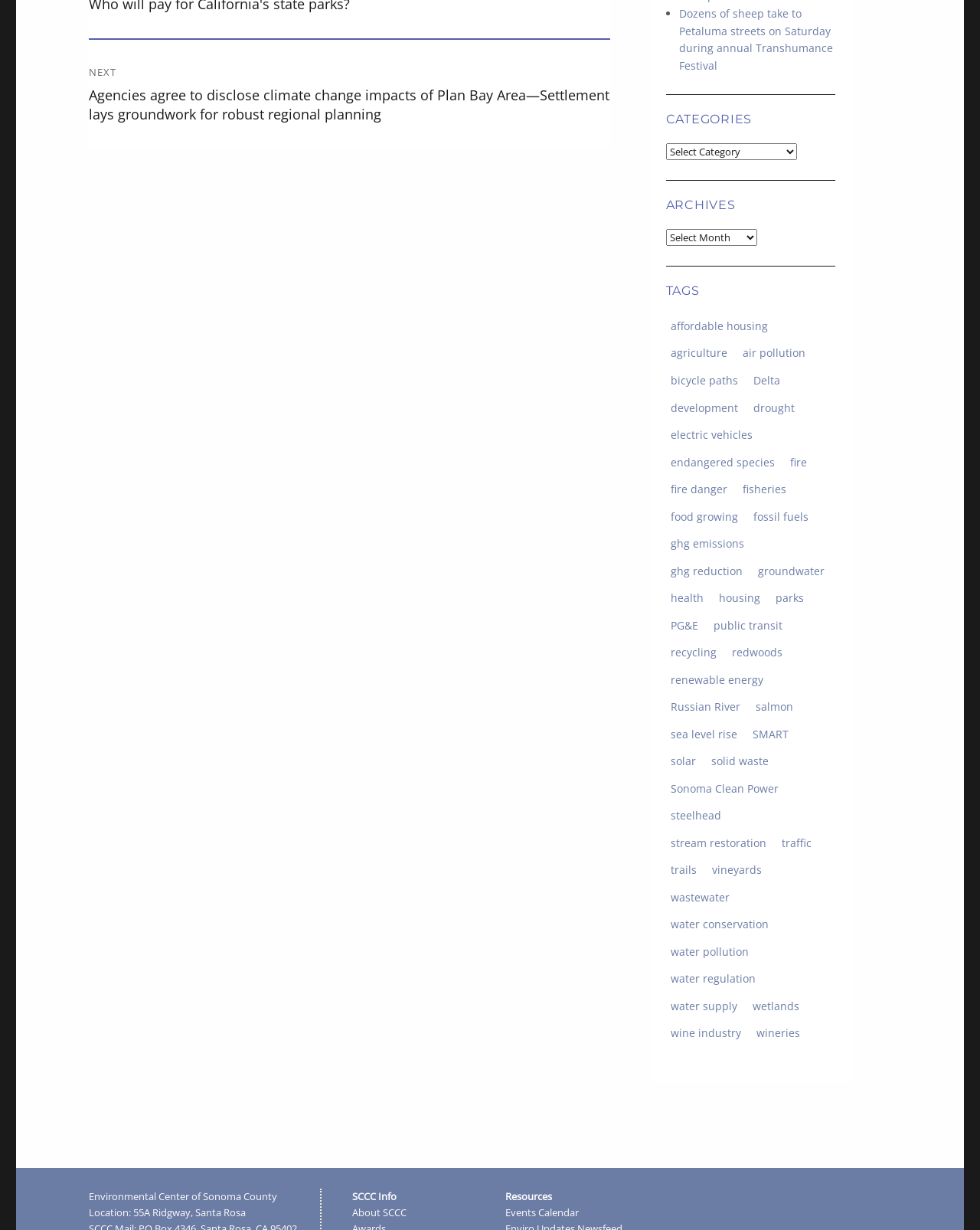Extract the bounding box for the UI element that matches this description: "water supply".

[0.679, 0.809, 0.757, 0.826]